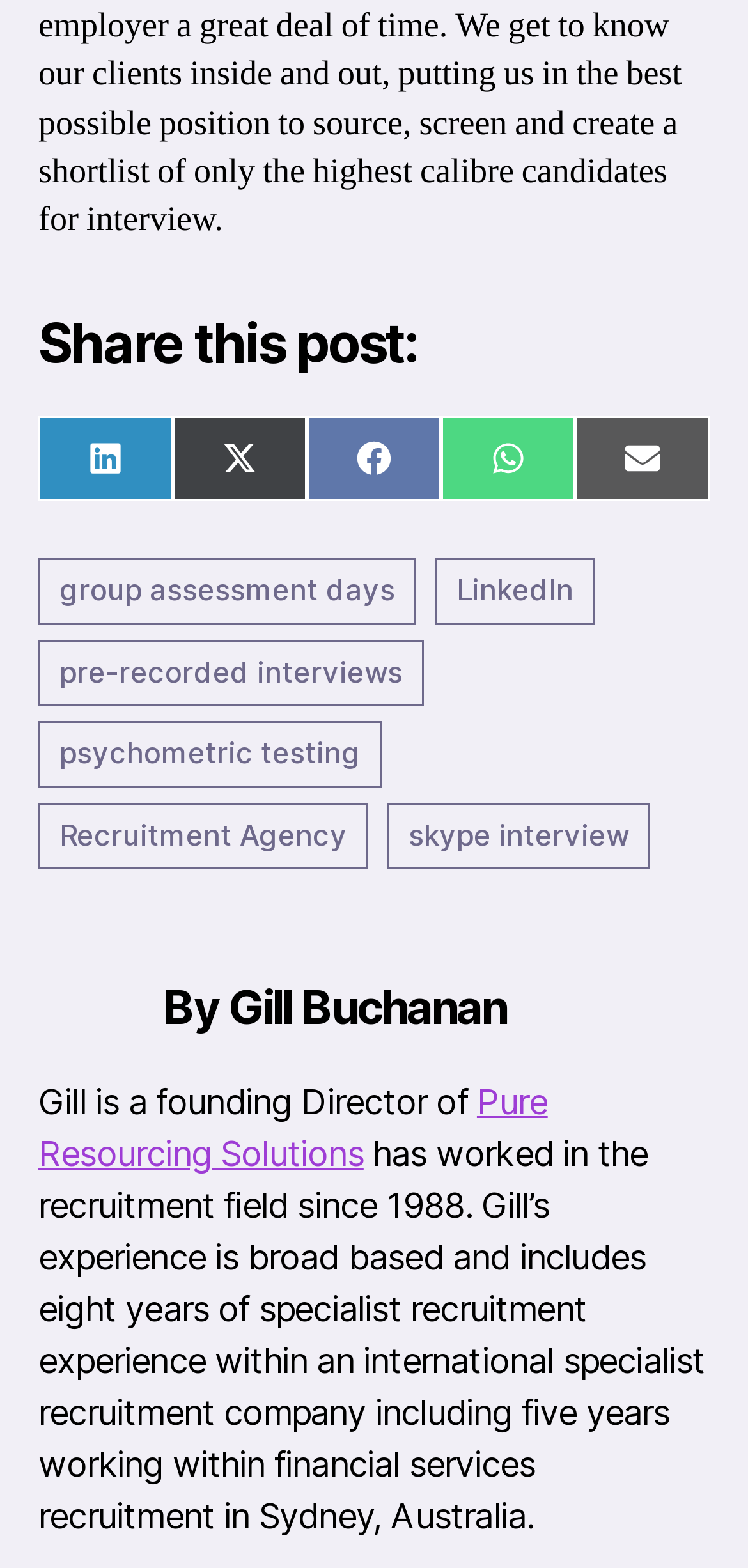Please find the bounding box coordinates of the section that needs to be clicked to achieve this instruction: "Read more about group assessment days".

[0.051, 0.356, 0.556, 0.398]